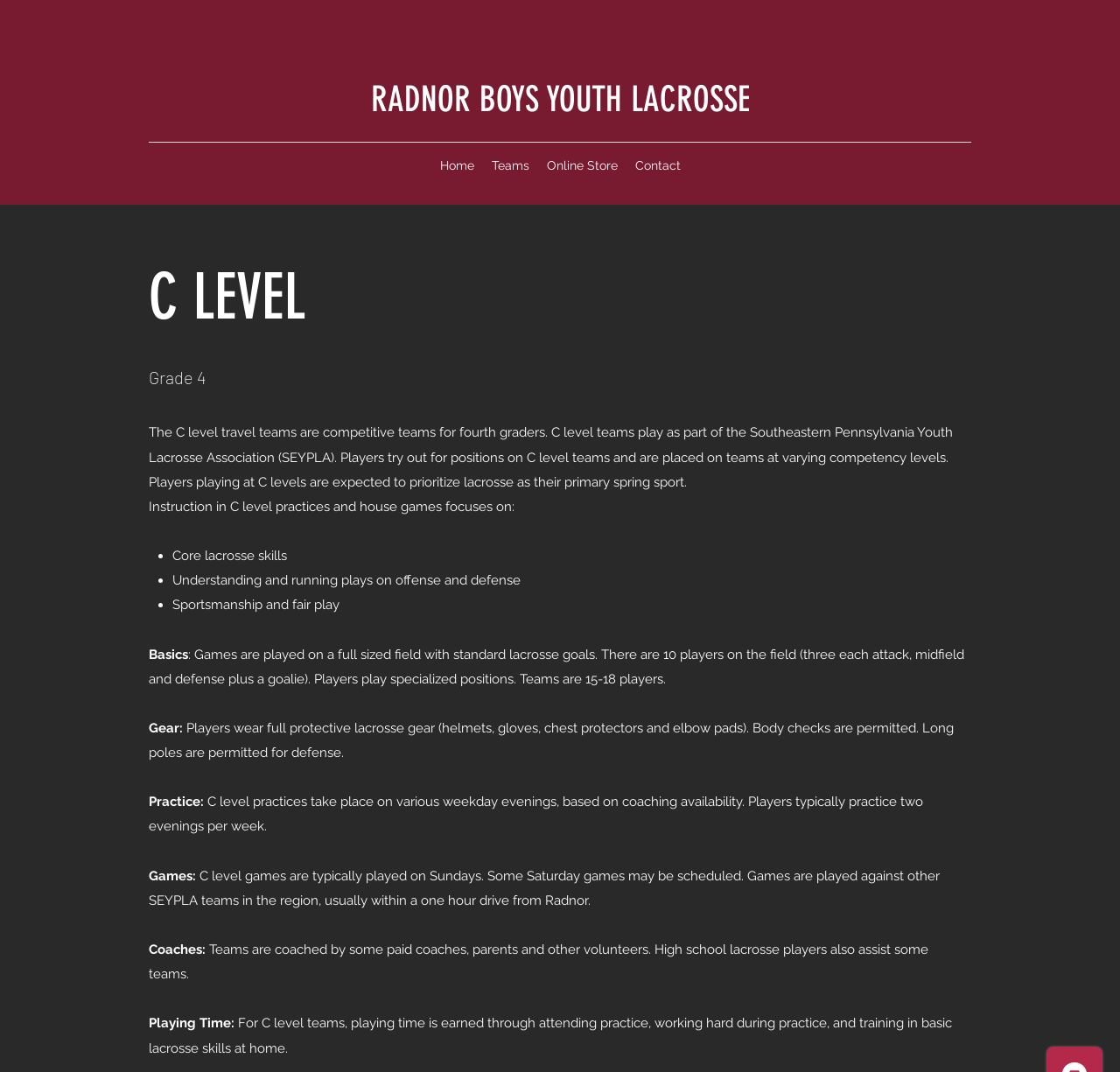Find the bounding box of the UI element described as: "Teams". The bounding box coordinates should be given as four float values between 0 and 1, i.e., [left, top, right, bottom].

[0.431, 0.142, 0.48, 0.167]